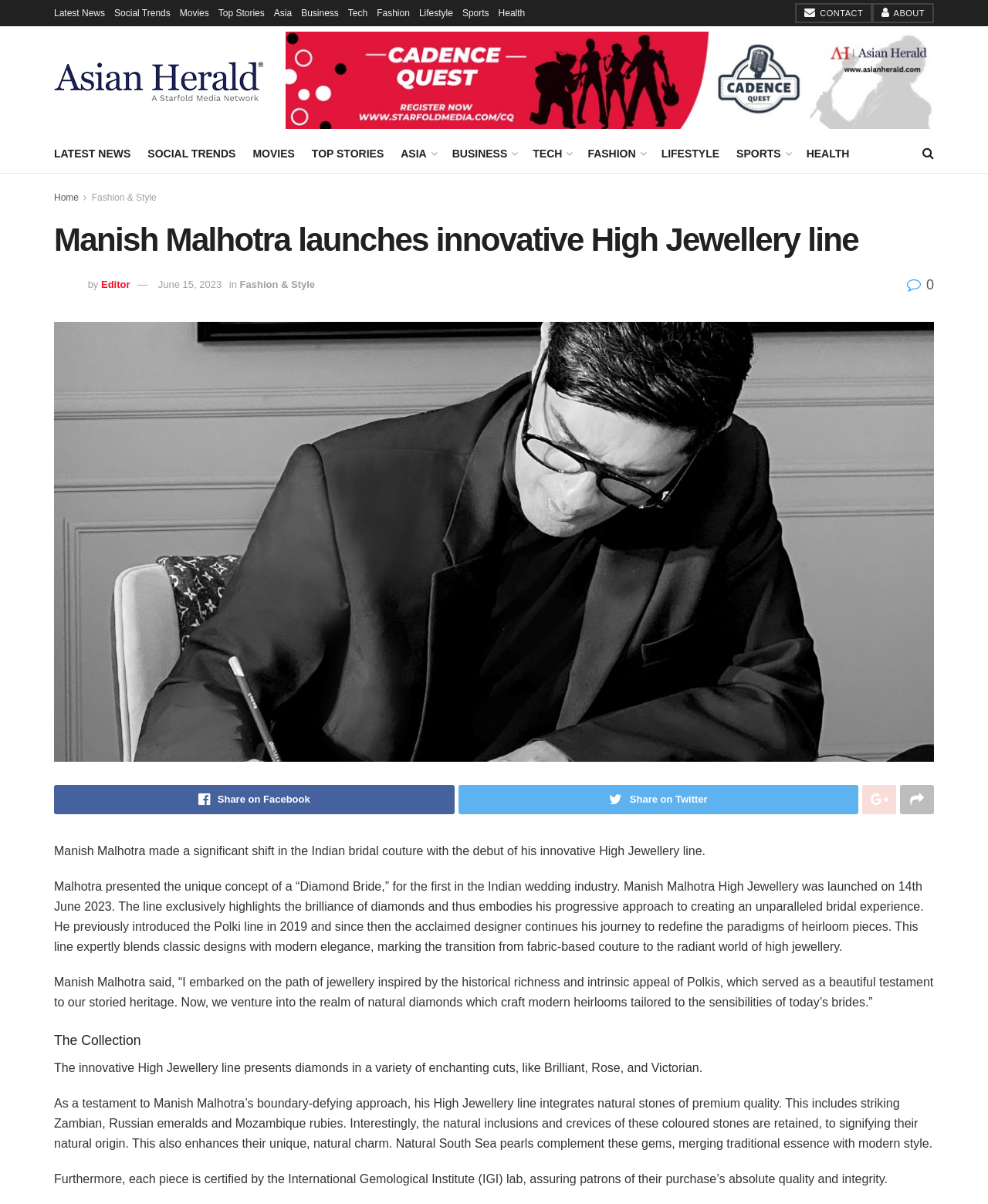Find the bounding box coordinates of the clickable region needed to perform the following instruction: "Share on Facebook". The coordinates should be provided as four float numbers between 0 and 1, i.e., [left, top, right, bottom].

[0.055, 0.652, 0.46, 0.677]